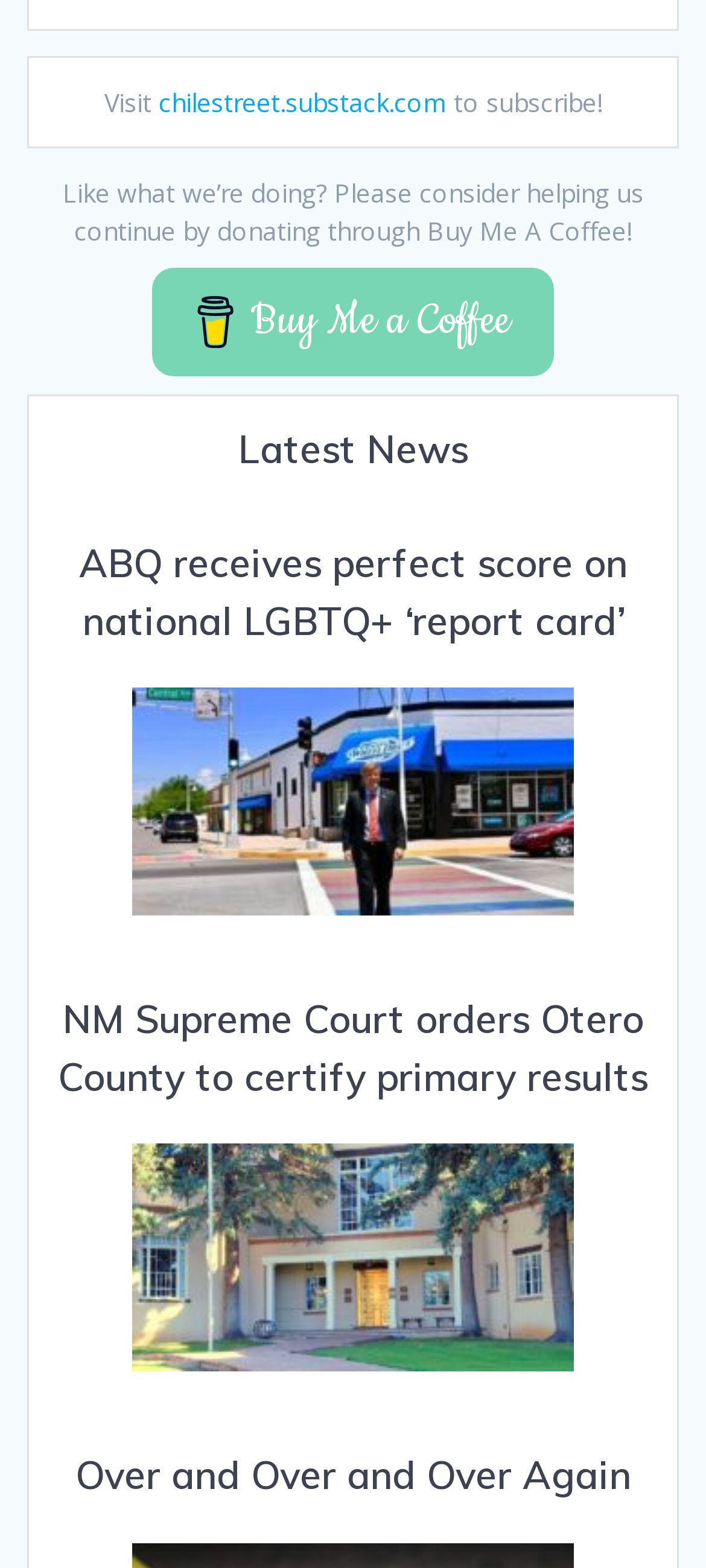What is the website about?
Using the information presented in the image, please offer a detailed response to the question.

Based on the webpage content, it appears to be a news website, featuring articles with headings and links, suggesting that the website is focused on providing news and information to its users.